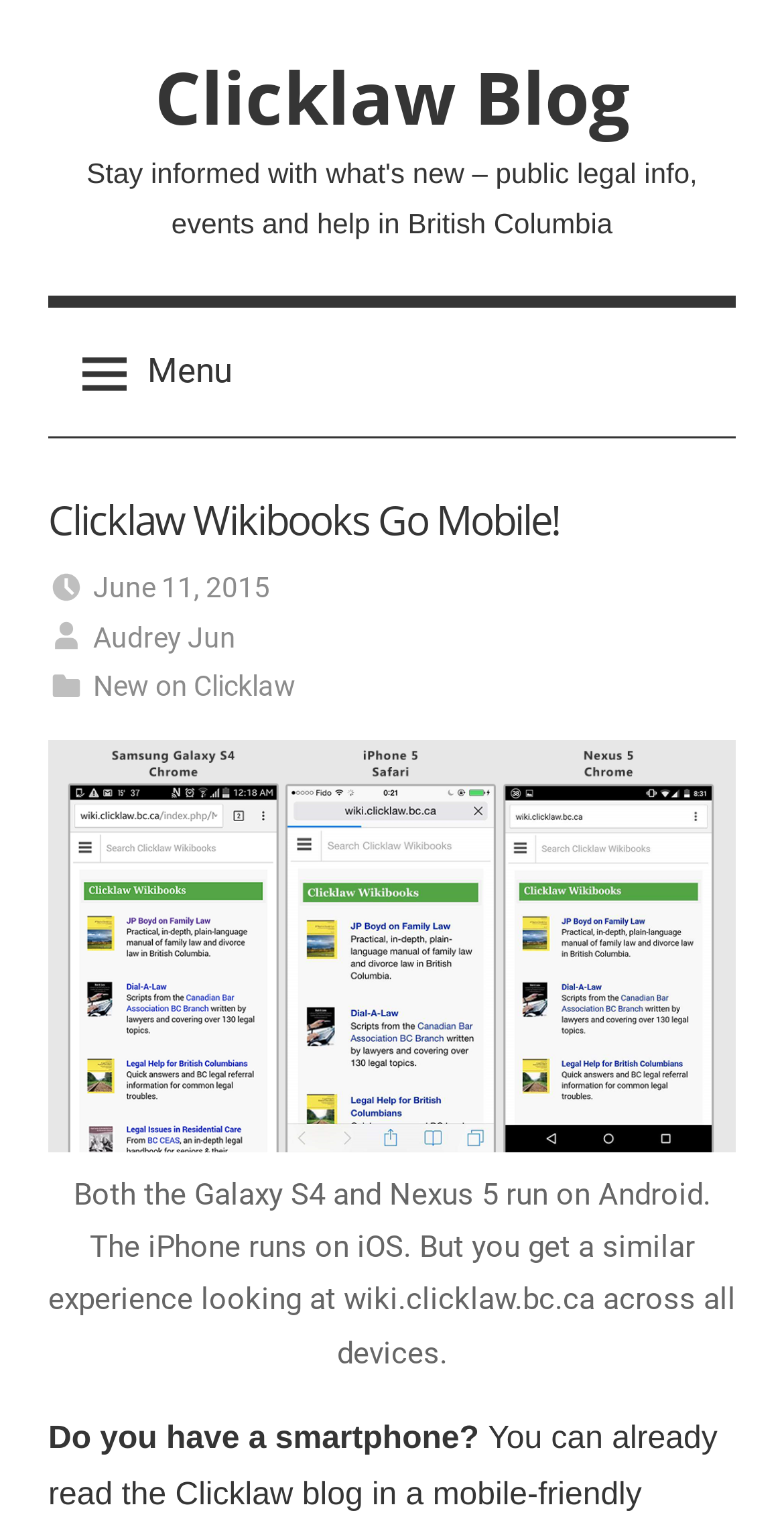Identify the bounding box of the HTML element described as: "Clicklaw Blog".

[0.197, 0.032, 0.803, 0.097]